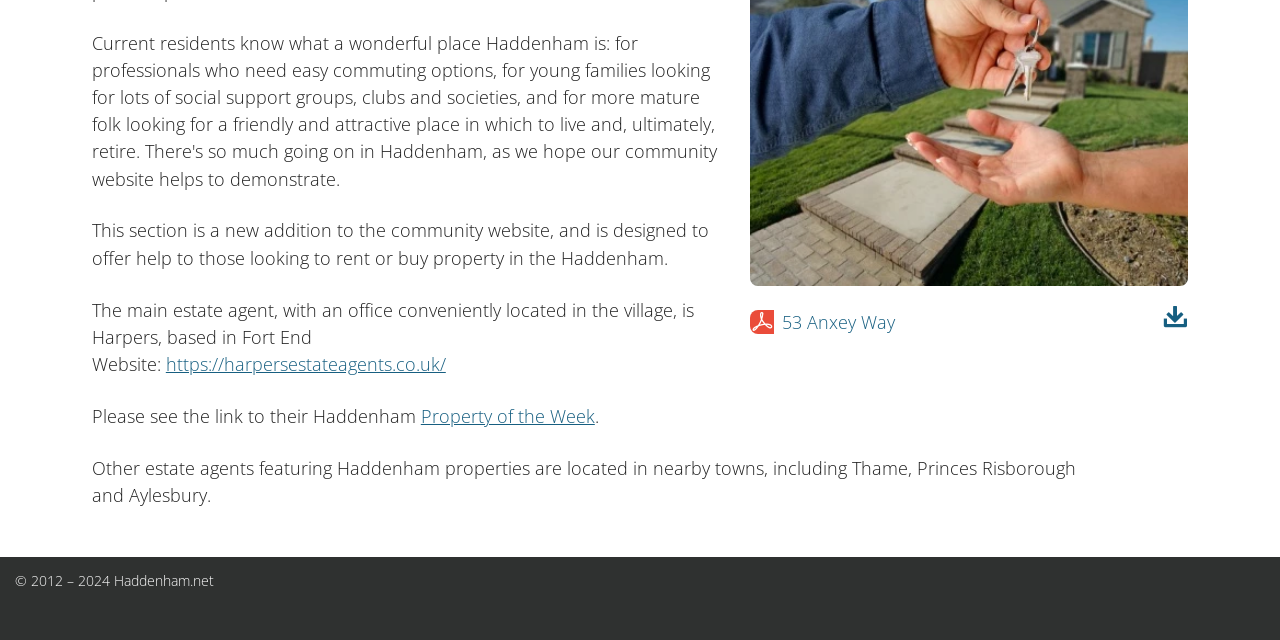Using floating point numbers between 0 and 1, provide the bounding box coordinates in the format (top-left x, top-left y, bottom-right x, bottom-right y). Locate the UI element described here: https://harpersestateagents.co.uk/

[0.13, 0.55, 0.348, 0.588]